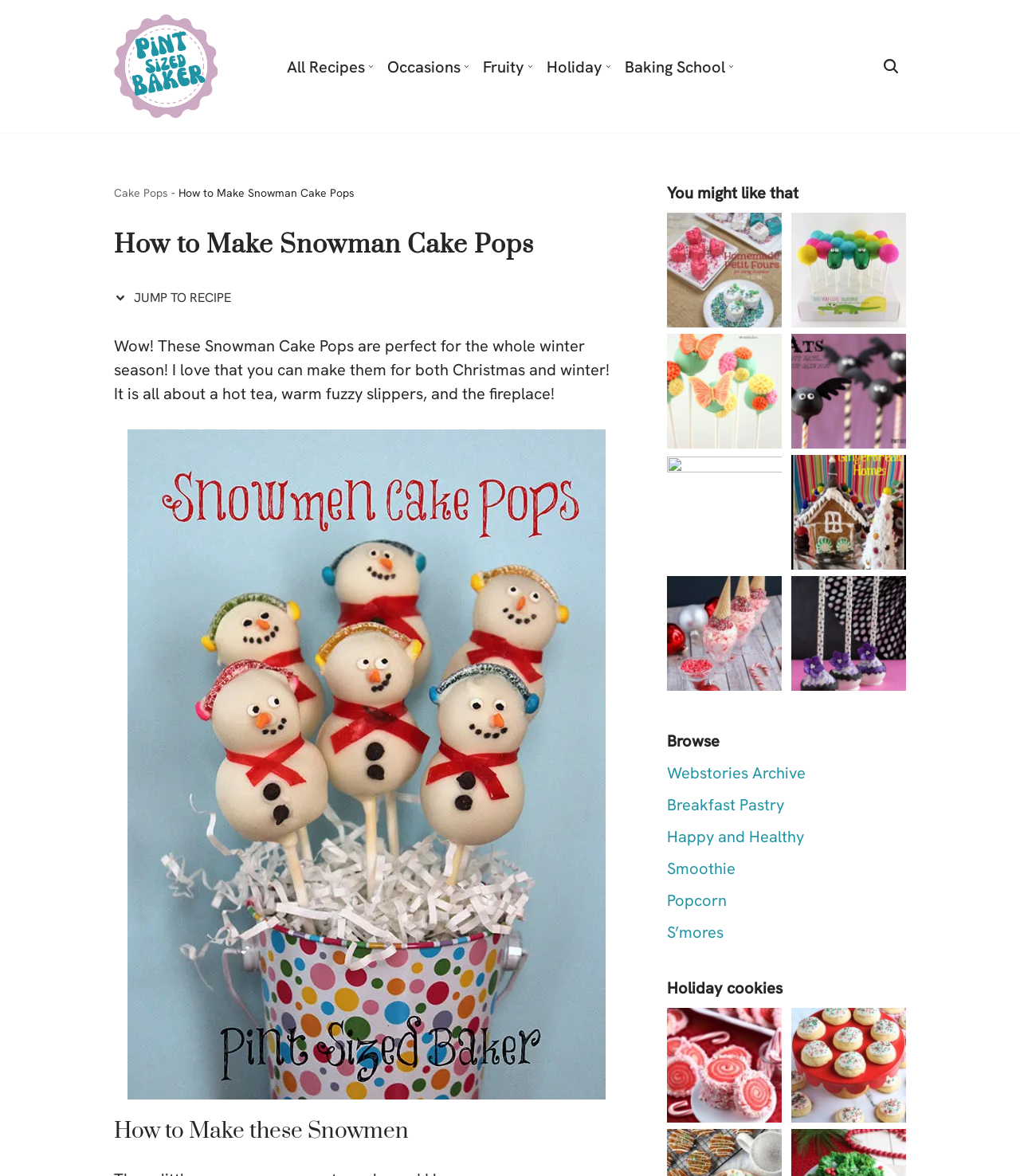Determine the bounding box coordinates in the format (top-left x, top-left y, bottom-right x, bottom-right y). Ensure all values are floating point numbers between 0 and 1. Identify the bounding box of the UI element described by: Jump to Recipe

[0.112, 0.236, 0.234, 0.27]